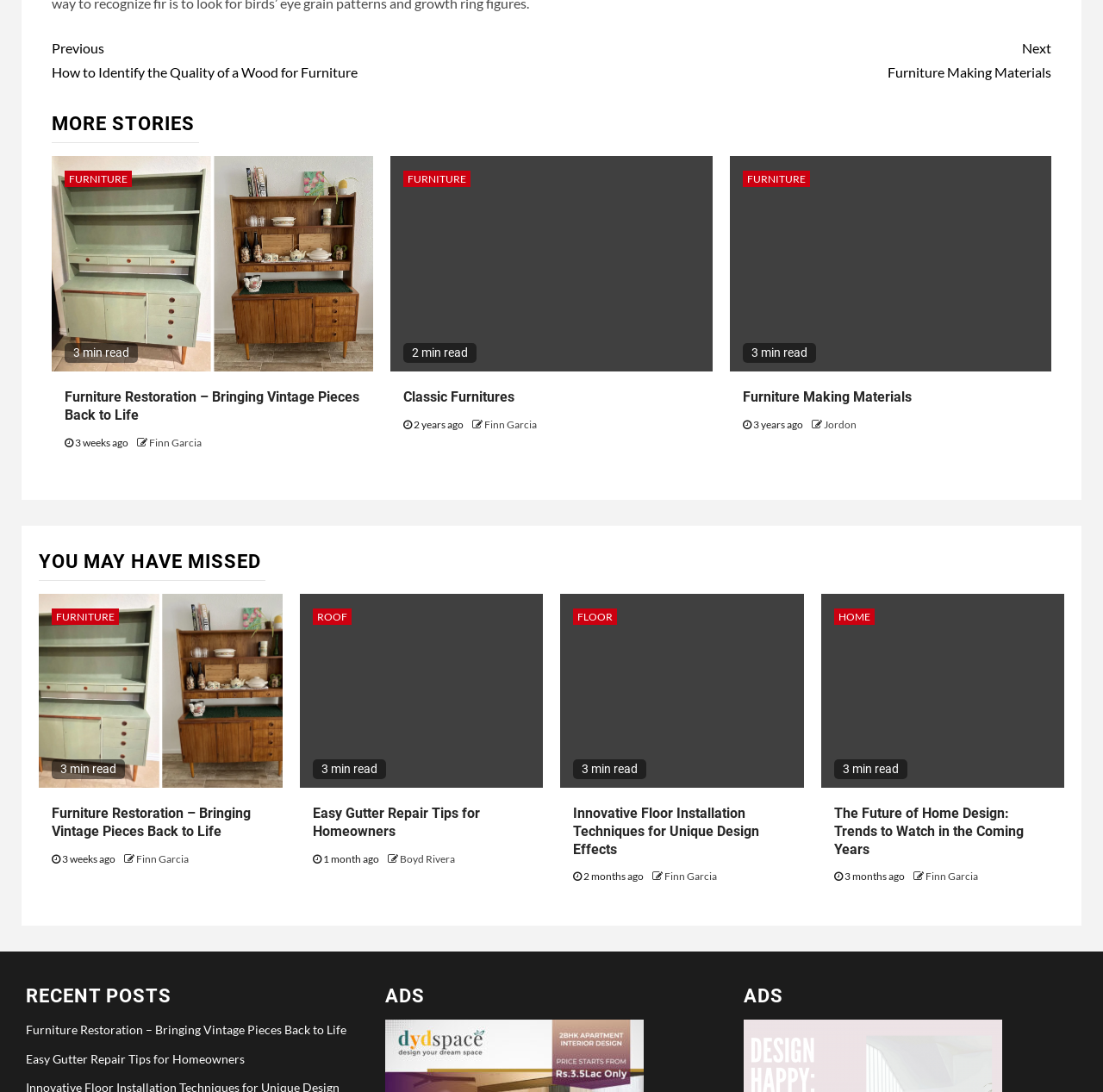Answer the following in one word or a short phrase: 
What is the category of the article 'Easy Gutter Repair Tips for Homeowners'?

ROOF